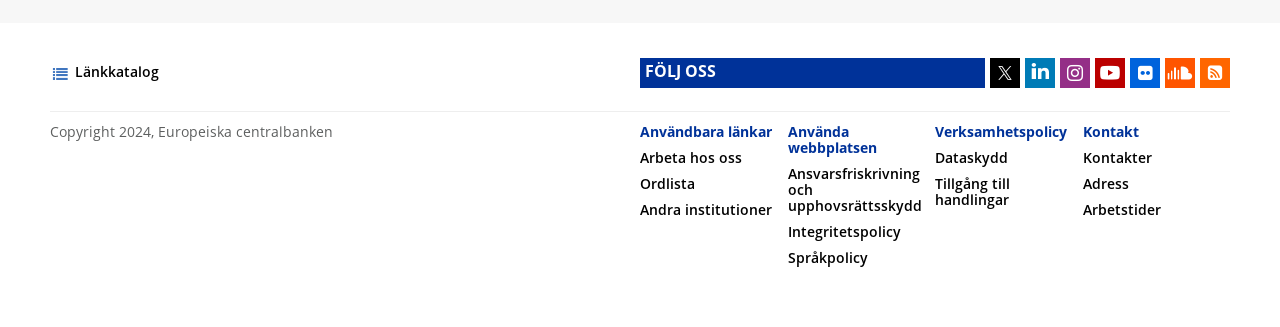What is the topic of the 'Verksamhetspolicy' section?
Use the screenshot to answer the question with a single word or phrase.

Business policy